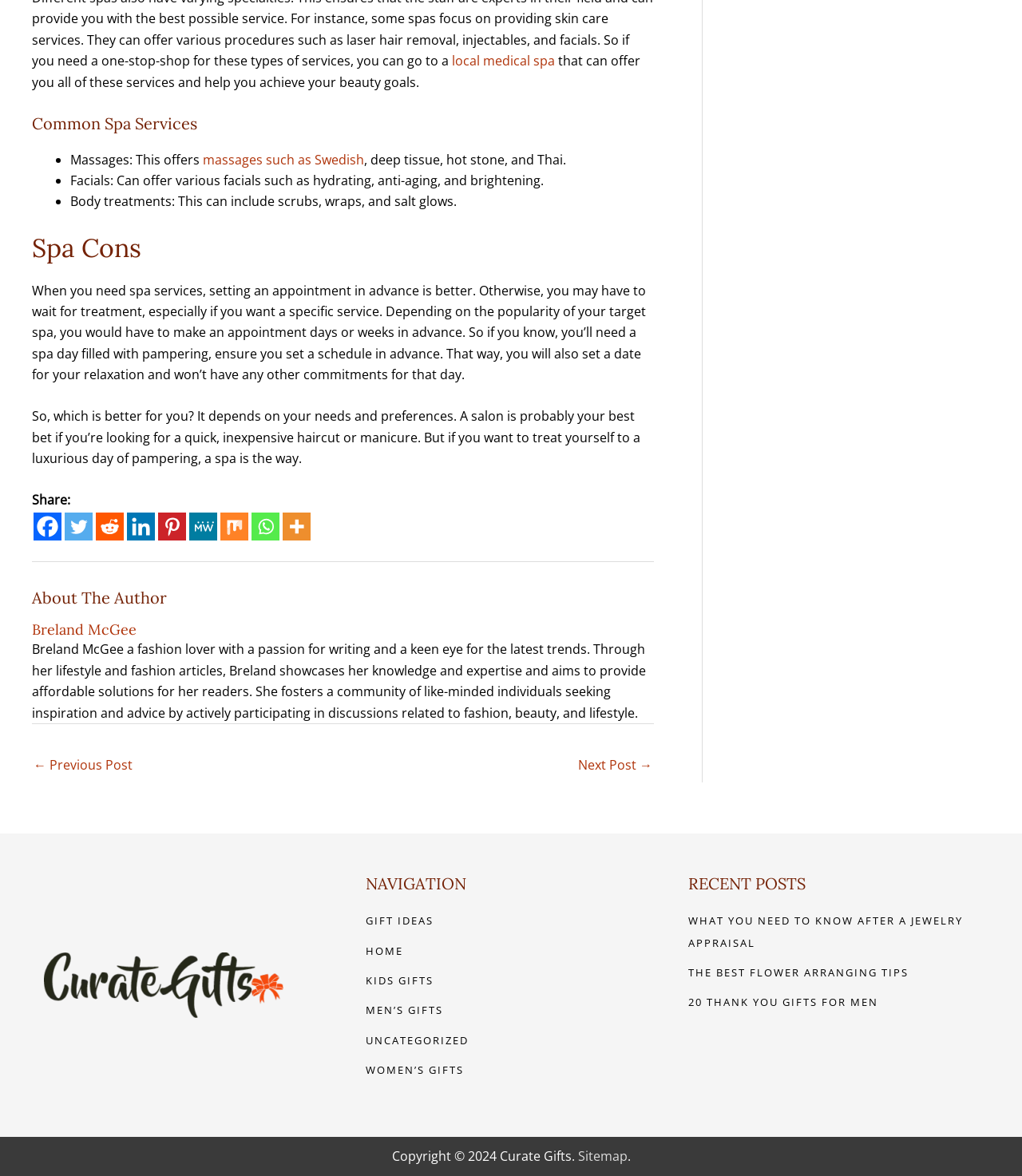Please specify the bounding box coordinates in the format (top-left x, top-left y, bottom-right x, bottom-right y), with values ranging from 0 to 1. Identify the bounding box for the UI component described as follows: massages such as Swedish

[0.198, 0.128, 0.356, 0.143]